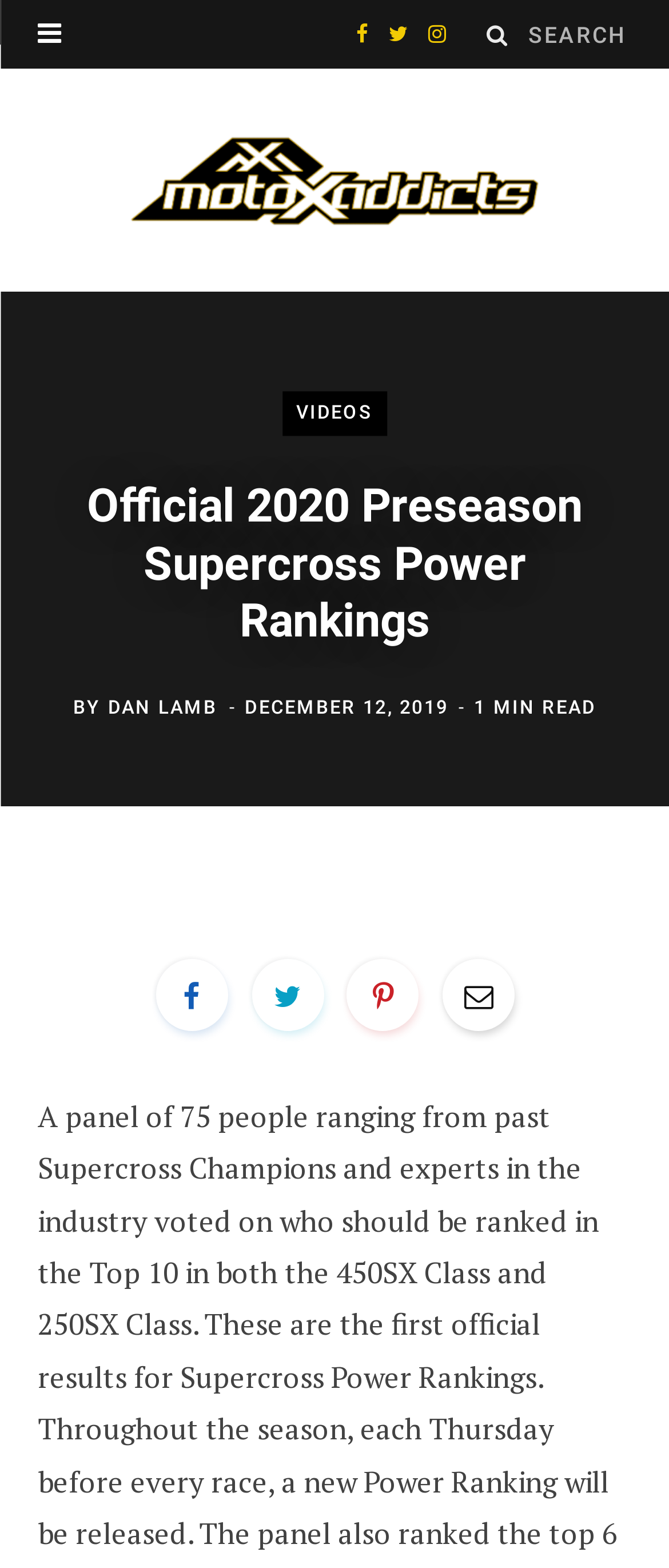Produce an extensive caption that describes everything on the webpage.

The webpage is about the official 2020 preseason Supercross Power Rankings. At the top, there is a search bar with a magnifying glass icon and a placeholder text "Search for:". Next to the search bar, there are three social media links: Facebook, Twitter, and Instagram. 

On the top-left corner, there is a logo of MotoXAddicts, which is also a link. Below the logo, there is a link to the website's homepage. 

The main content of the webpage is headed by a title "Official 2020 Preseason Supercross Power Rankings" in a large font. Below the title, there is a byline "BY DAN LAMB" and a timestamp "DECEMBER 12, 2019". The article is estimated to be a 1-minute read. 

On the right side of the main content, there are four icons: Facebook, Twitter, a share icon, and a comment icon. These icons are likely used for sharing the article on social media or commenting on it.